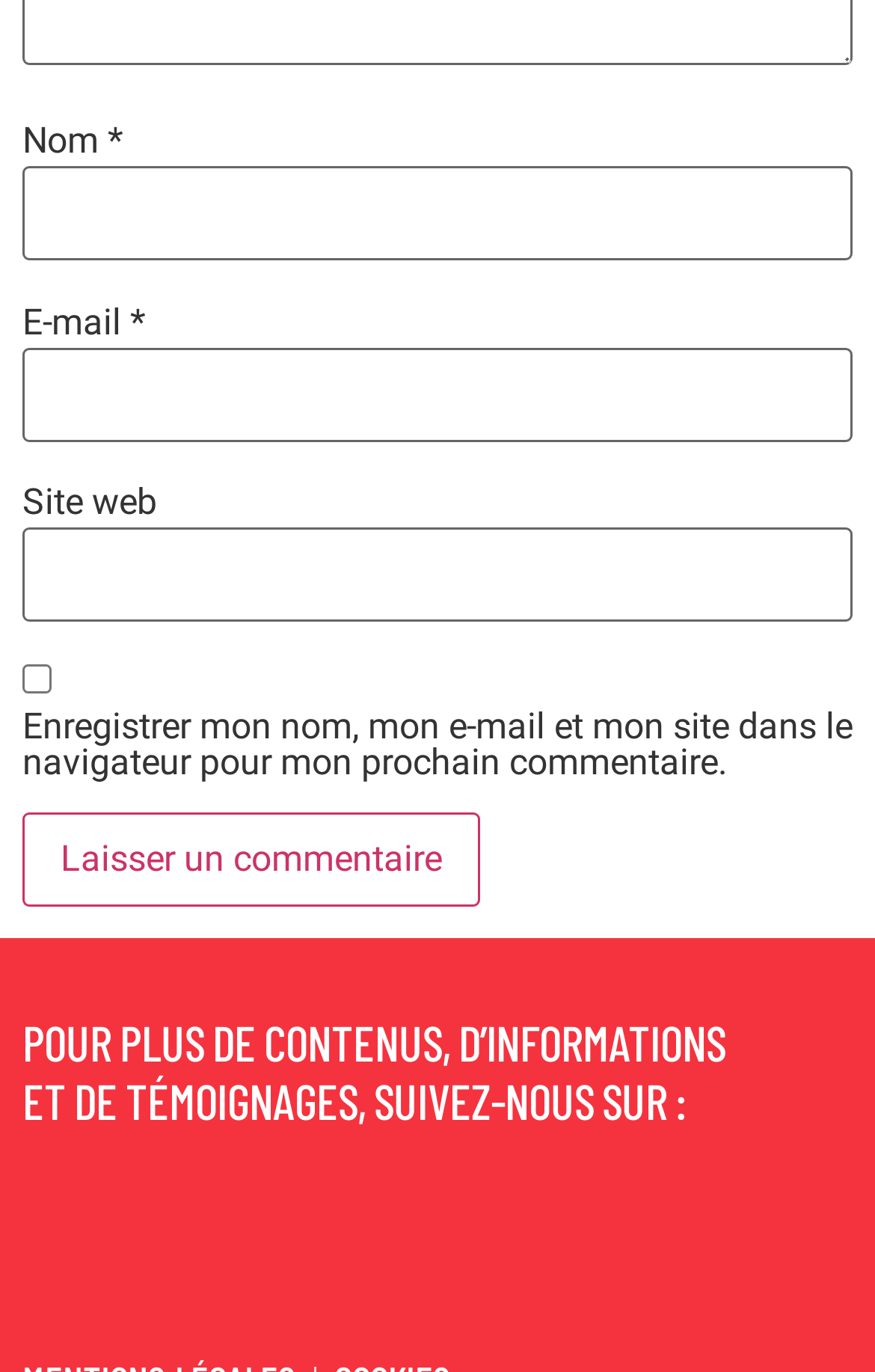Using the information in the image, give a comprehensive answer to the question: 
What is the purpose of the checkbox?

The checkbox is labeled 'Enregistrer mon nom, mon e-mail et mon site dans le navigateur pour mon prochain commentaire.' which translates to 'Save my name, email, and website in the browser for my next comment.' This suggests that the purpose of the checkbox is to save the user's comment information for future use.